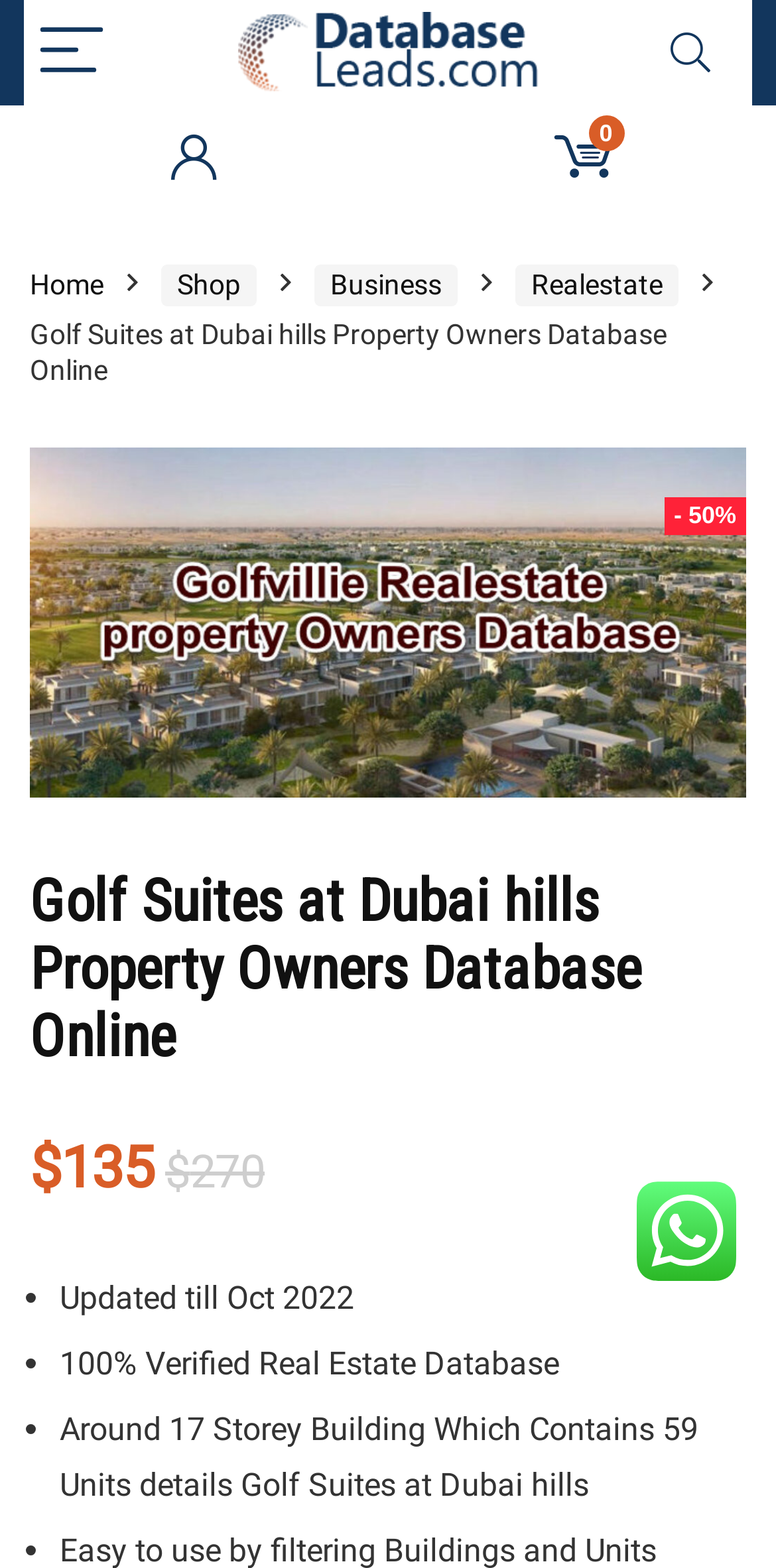Show the bounding box coordinates for the HTML element as described: "parent_node: - 50%".

[0.038, 0.29, 0.962, 0.315]